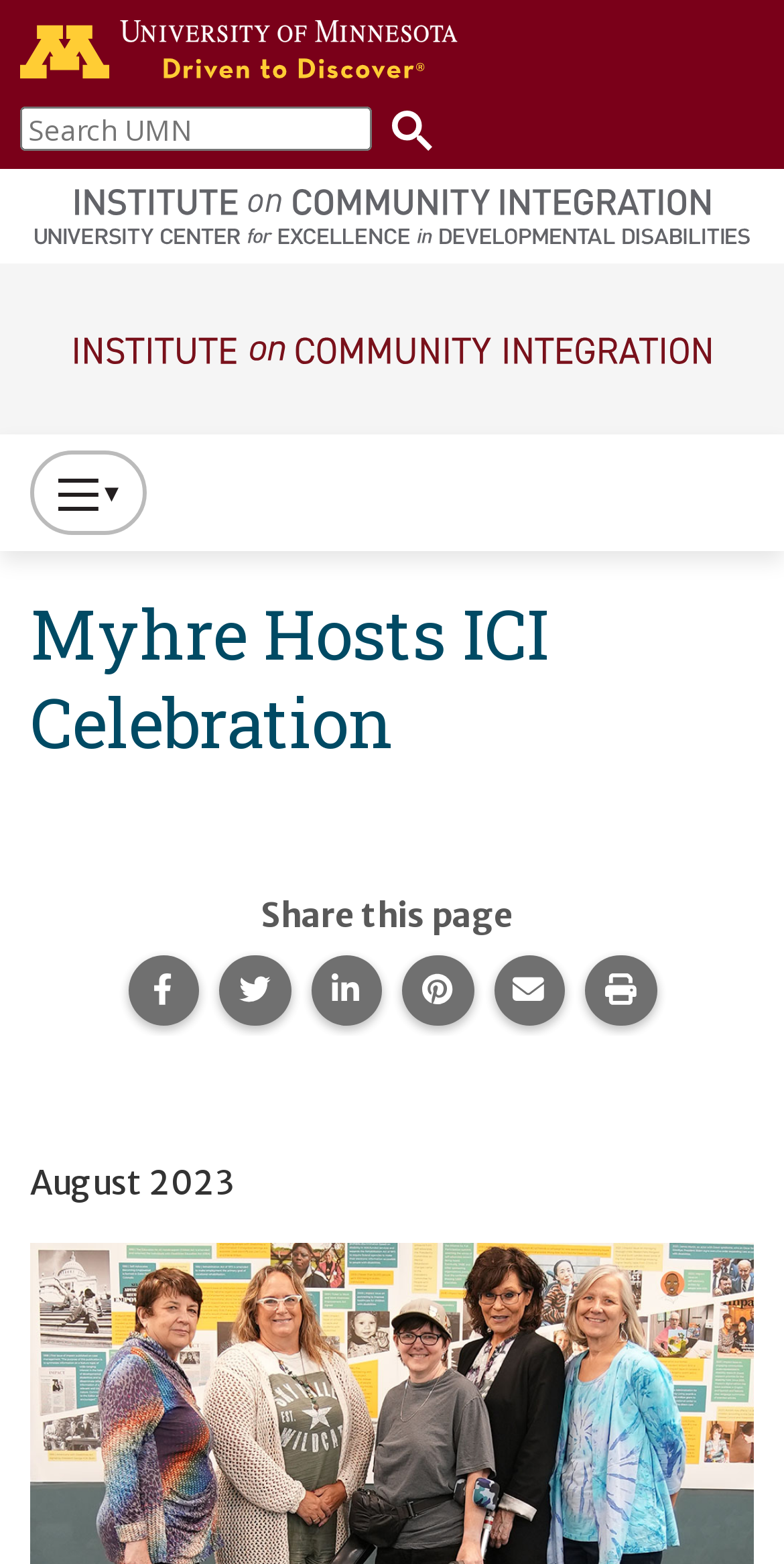Please determine the bounding box coordinates of the element's region to click for the following instruction: "Visit University of Minnesota home page".

[0.0, 0.0, 0.609, 0.063]